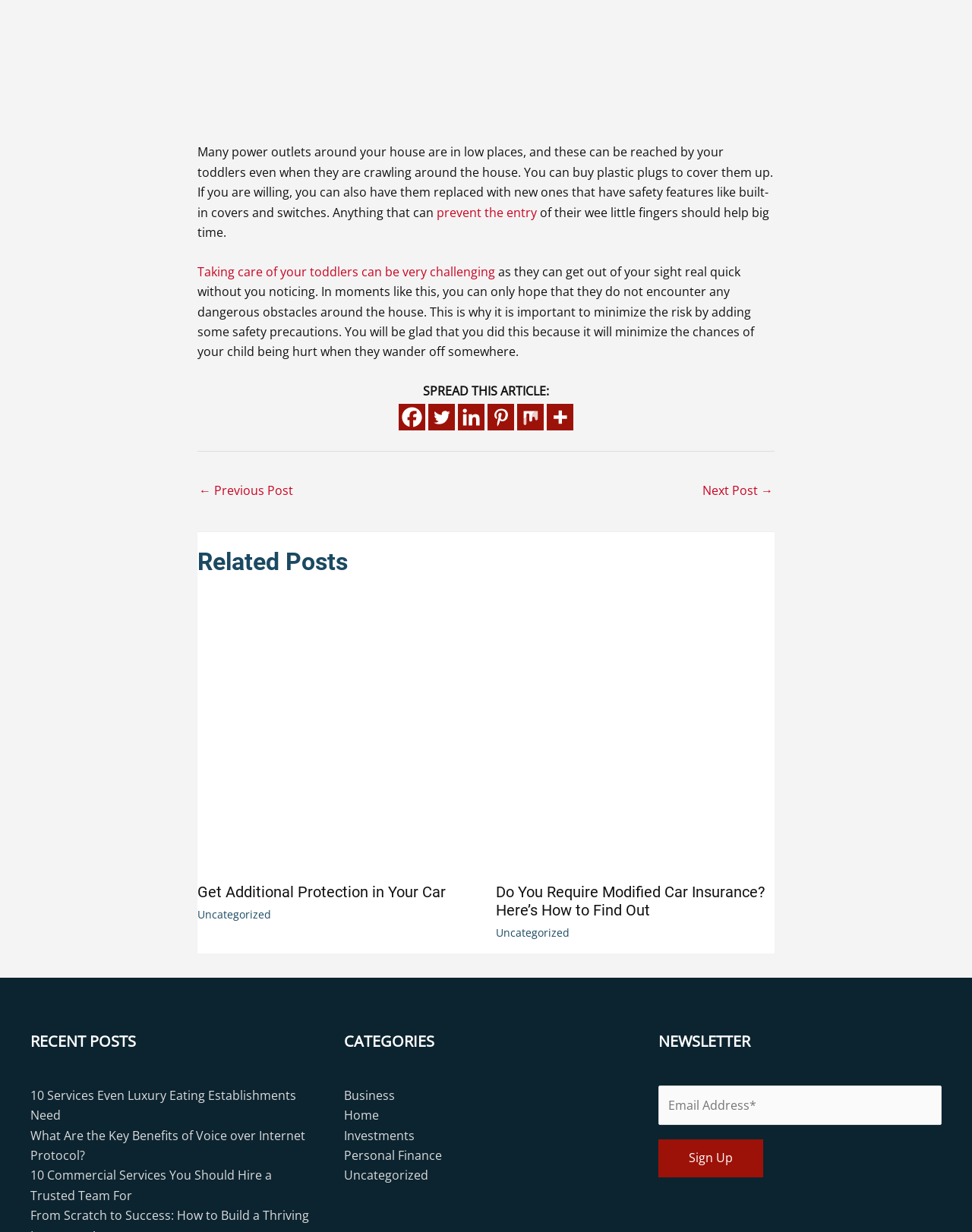How many recent posts are listed?
Using the image, answer in one word or phrase.

3